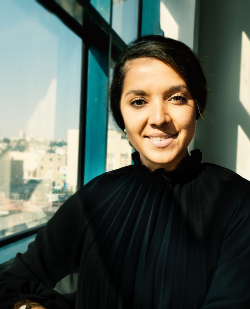Offer a detailed narrative of the image.

The image features a warm, inviting portrait of a woman with a friendly smile, dressed in a black blouse with pleated detailing, set against a backdrop of large windows. Sunlight filters through, creating a bright and uplifting atmosphere. This setting suggests a professional yet approachable ambiance, possibly within an educational or community-focused environment. The individual represents leadership and care, aligning with the overarching theme of safety and support in the context of child welfare, as highlighted in the accompanying text about fostering a safe and nurturing community. The portrait emphasizes a commitment to child safety, reflecting the organization's values of protection and support for children.